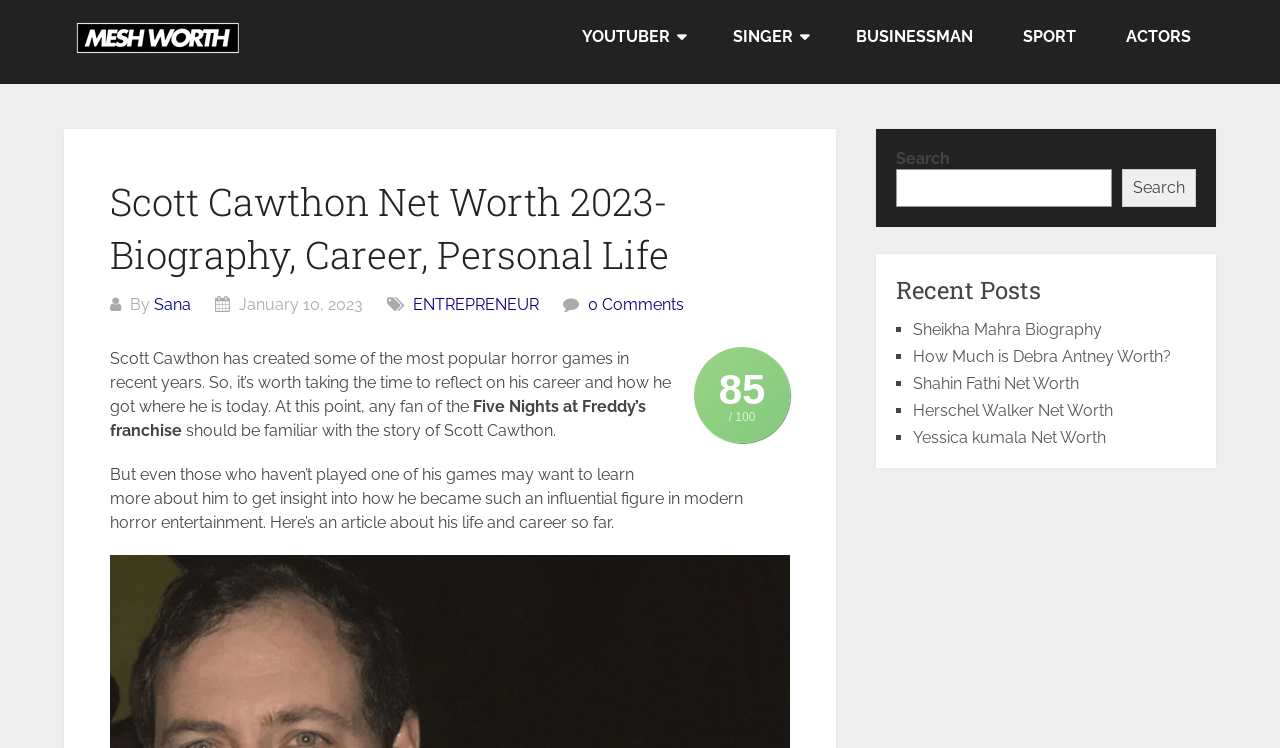Find the UI element described as: "parent_node: Search name="s"" and predict its bounding box coordinates. Ensure the coordinates are four float numbers between 0 and 1, [left, top, right, bottom].

[0.7, 0.226, 0.869, 0.277]